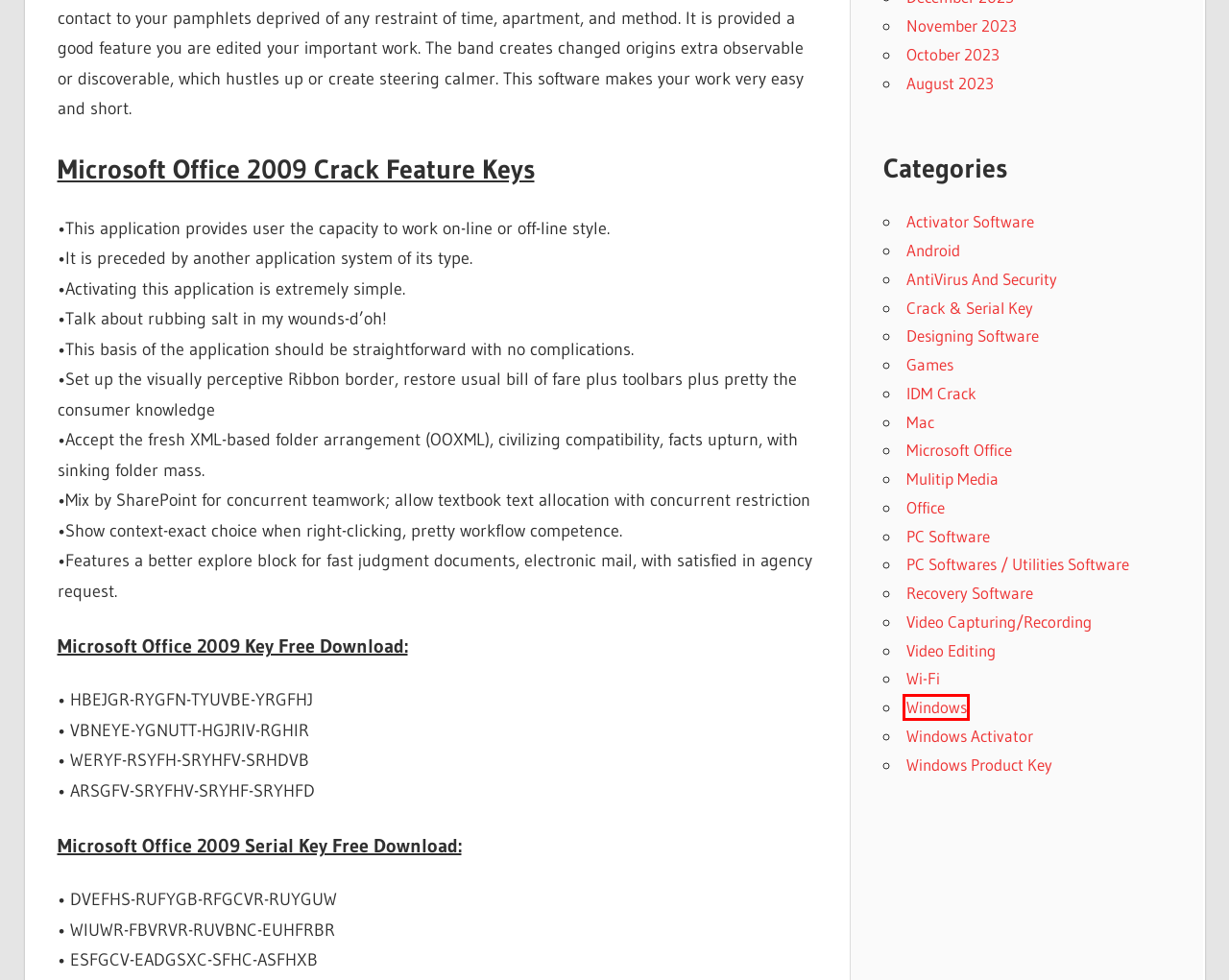You are provided a screenshot of a webpage featuring a red bounding box around a UI element. Choose the webpage description that most accurately represents the new webpage after clicking the element within the red bounding box. Here are the candidates:
A. Mulitip Media Archives - AzanPC
B. Android Archives - AzanPC
C. Wi-Fi Archives - AzanPC
D. Video Capturing/Recording Archives - AzanPC
E. Video Editing Archives - AzanPC
F. Windows Product Key Archives - AzanPC
G. PC Software Archives - AzanPC
H. Windows Archives - AzanPC

H